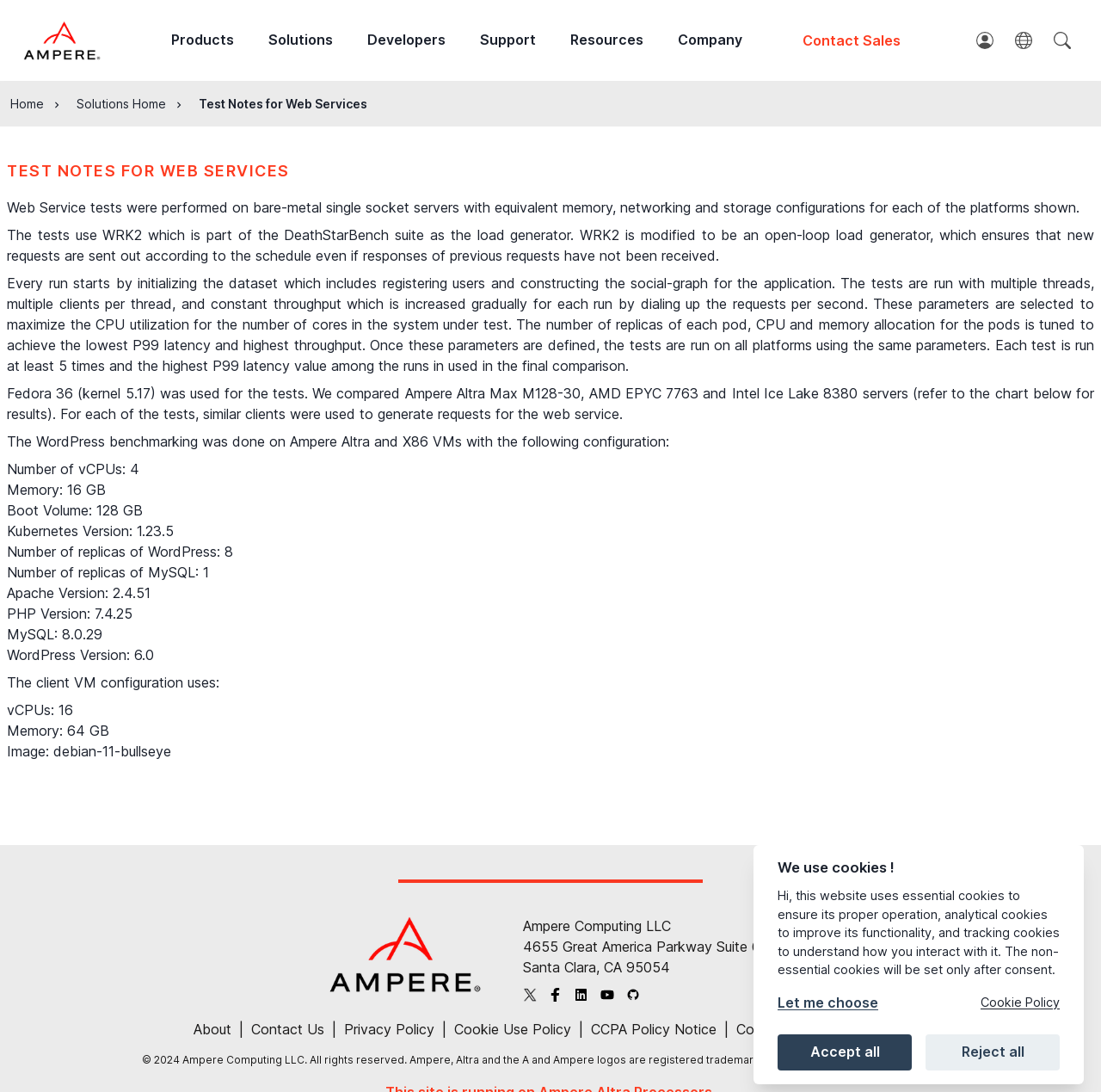Give the bounding box coordinates for this UI element: "Resources". The coordinates should be four float numbers between 0 and 1, arranged as [left, top, right, bottom].

[0.502, 0.0, 0.6, 0.074]